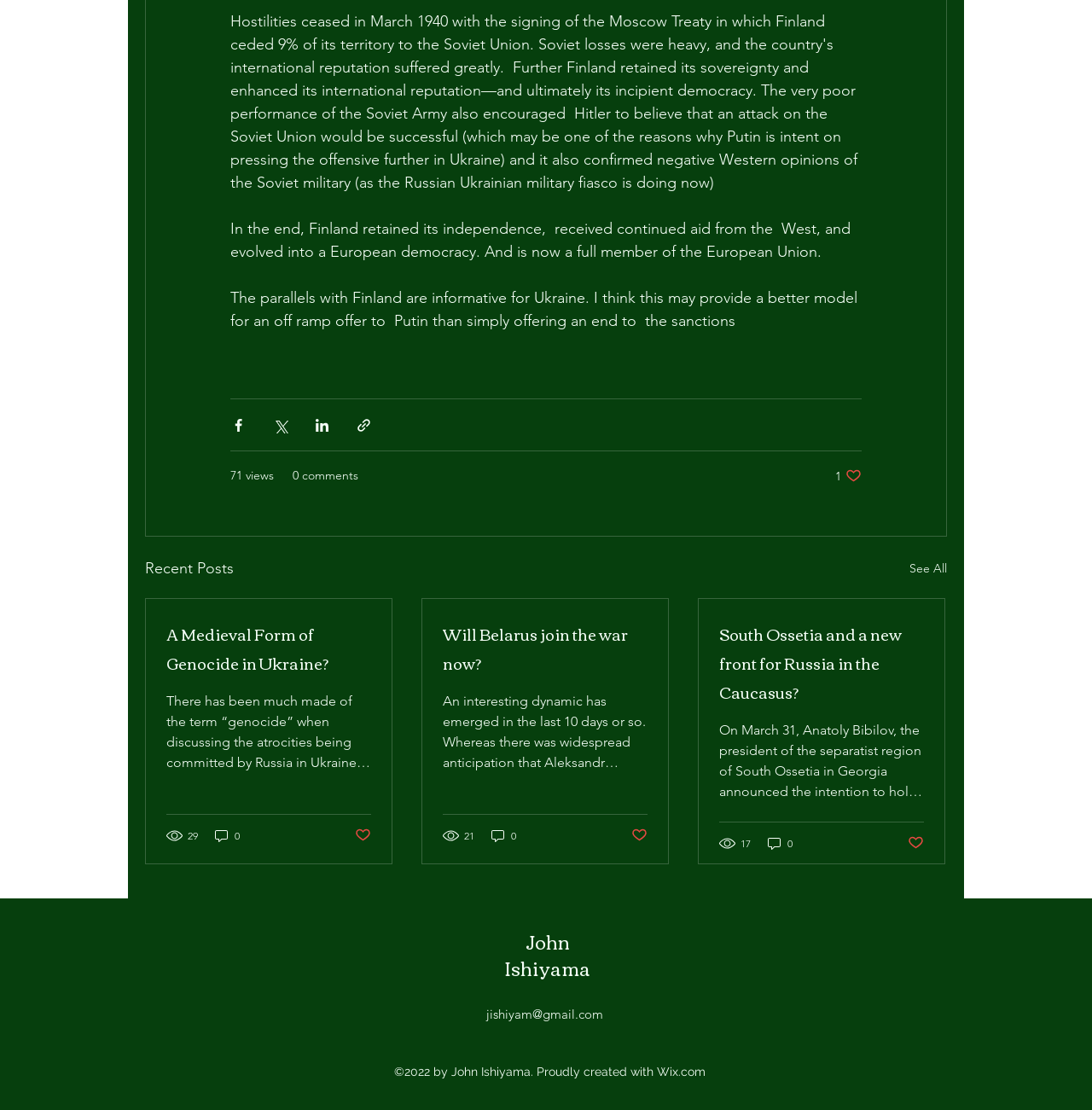Determine the bounding box coordinates for the clickable element required to fulfill the instruction: "See all recent posts". Provide the coordinates as four float numbers between 0 and 1, i.e., [left, top, right, bottom].

[0.833, 0.501, 0.867, 0.523]